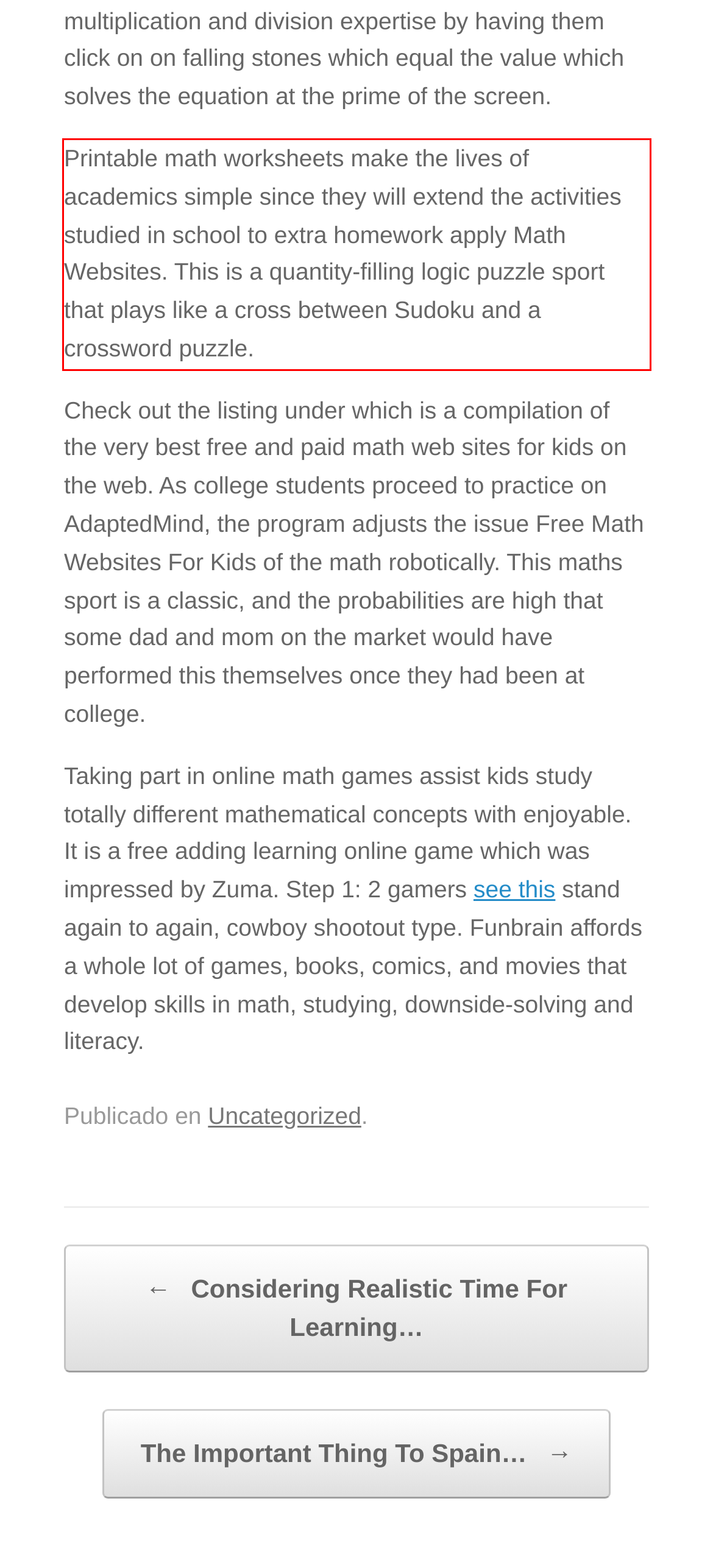Examine the webpage screenshot and use OCR to recognize and output the text within the red bounding box.

Printable math worksheets make the lives of academics simple since they will extend the activities studied in school to extra homework apply Math Websites. This is a quantity-filling logic puzzle sport that plays like a cross between Sudoku and a crossword puzzle.